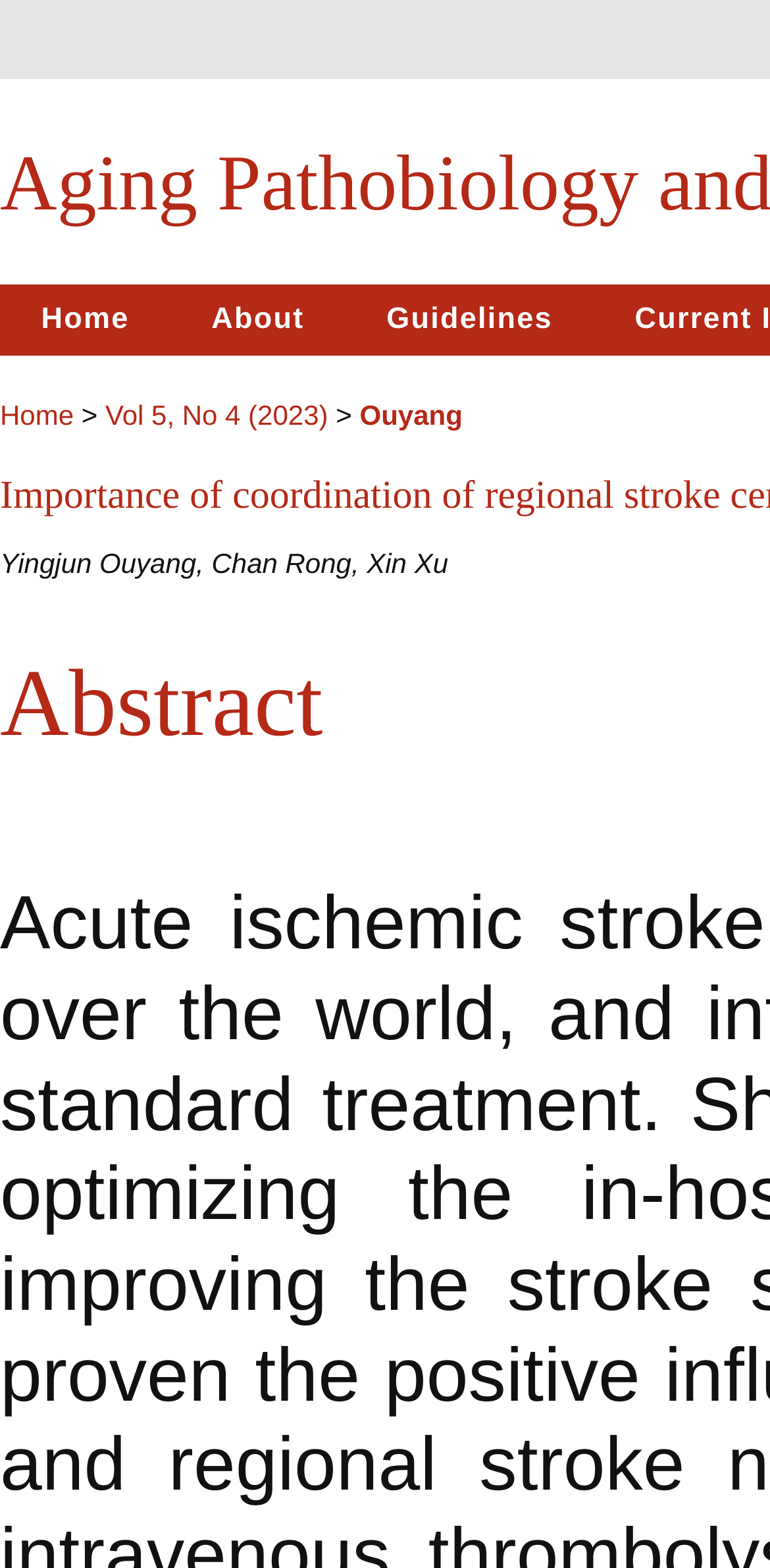Provide a brief response to the question using a single word or phrase: 
What is the second menu item?

About